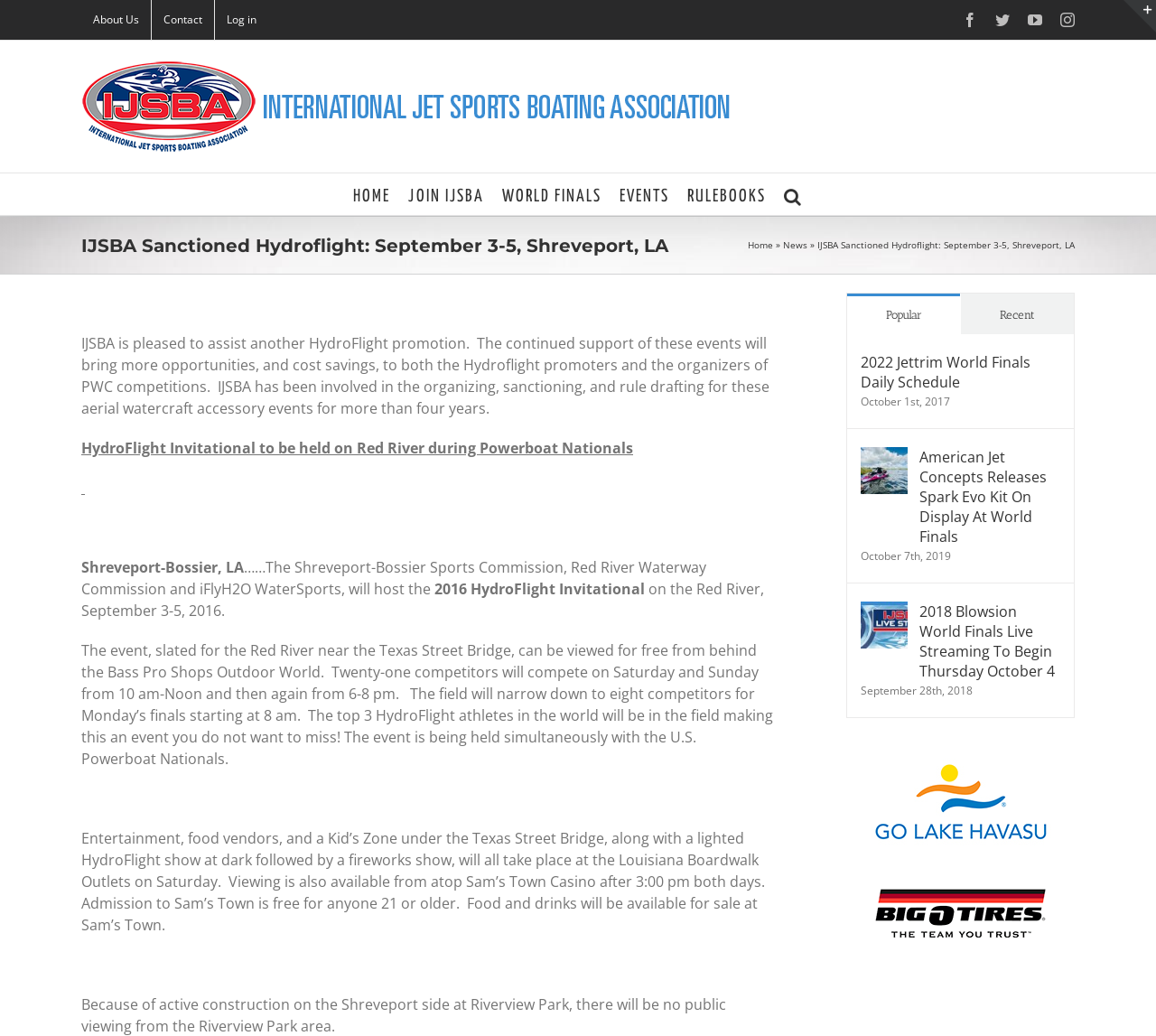Please determine the bounding box coordinates of the element to click on in order to accomplish the following task: "Toggle the Sliding Bar Area". Ensure the coordinates are four float numbers ranging from 0 to 1, i.e., [left, top, right, bottom].

[0.972, 0.0, 1.0, 0.031]